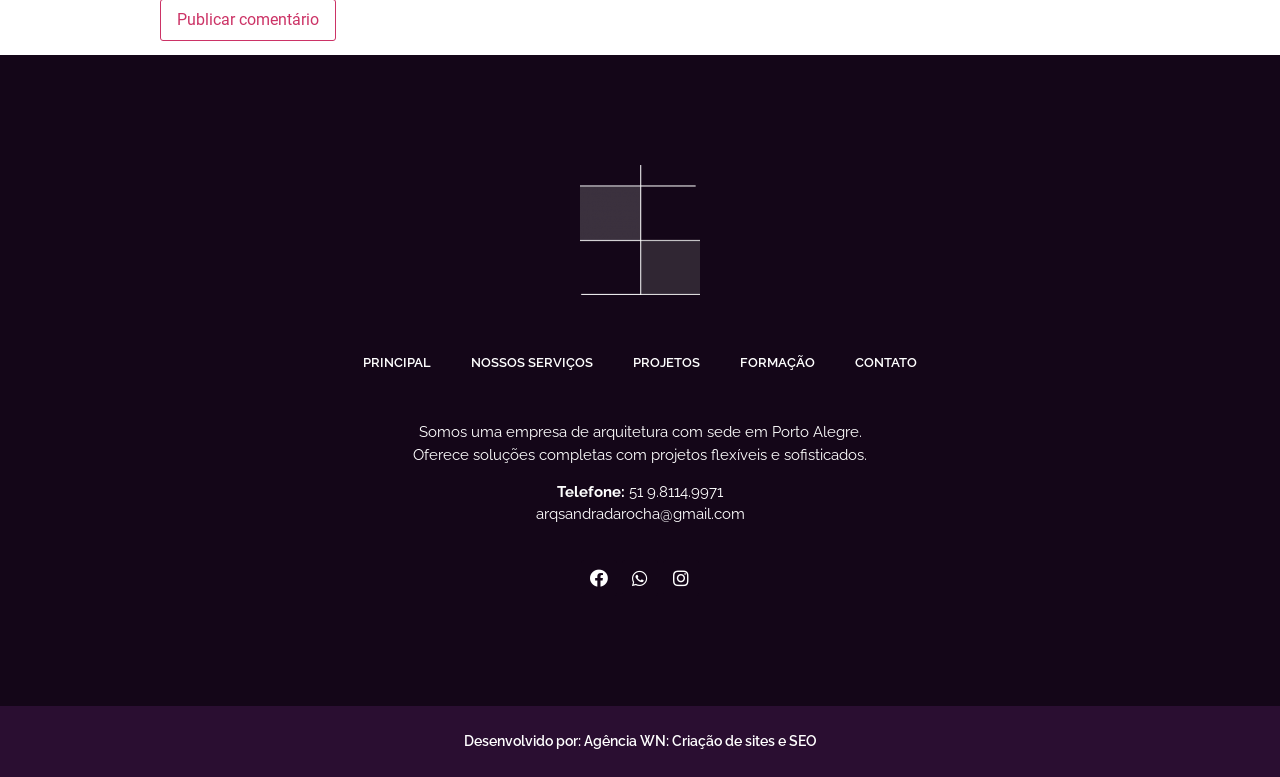What social media platforms does the company have?
Using the information from the image, answer the question thoroughly.

The company's social media platforms are mentioned in the link elements with the icons and text 'Facebook ', 'Whatsapp ', and 'Instagram ' which are located at the bottom of the webpage